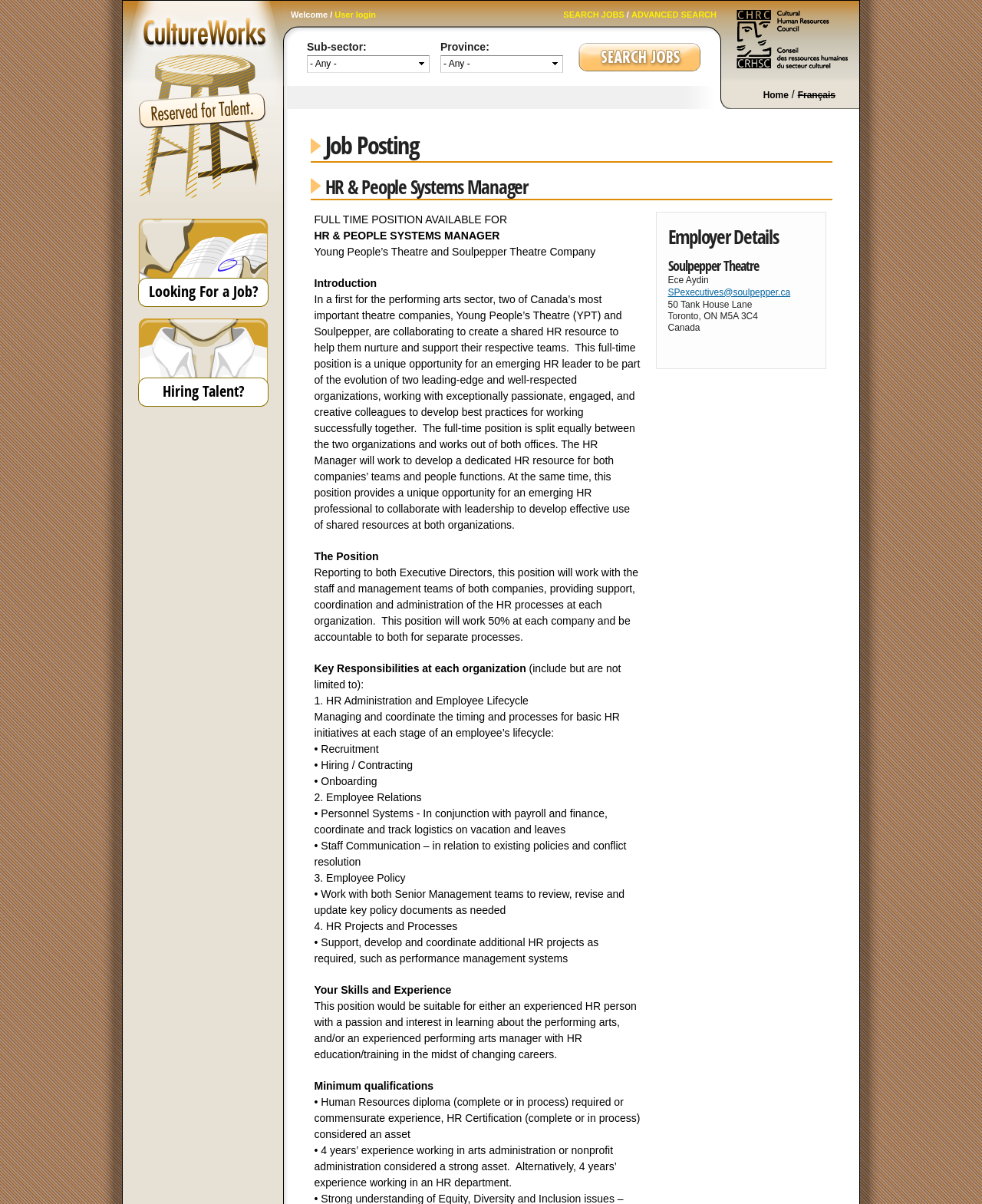What is the location of the job?
Relying on the image, give a concise answer in one word or a brief phrase.

Toronto, ON, Canada